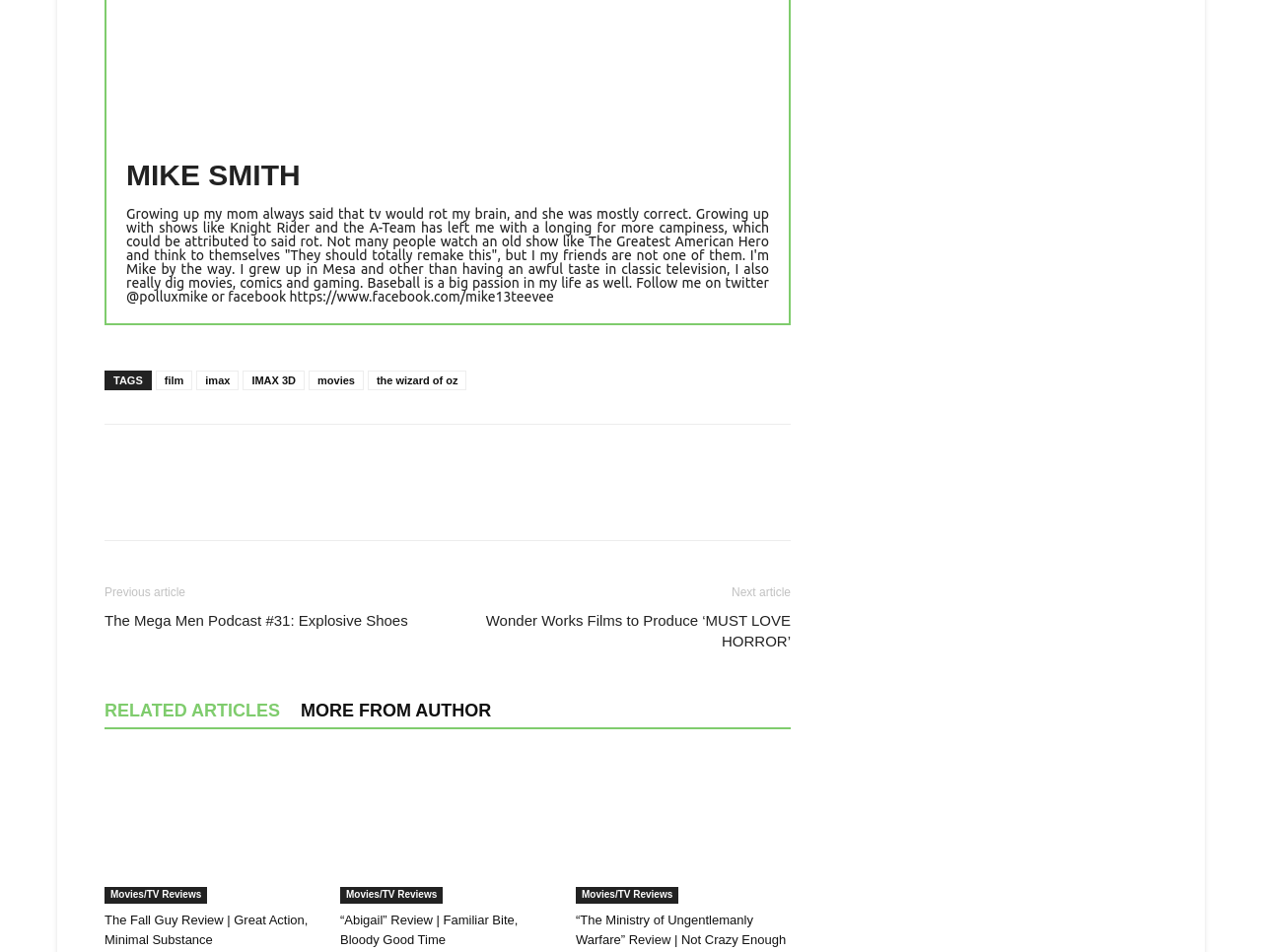Please identify the coordinates of the bounding box for the clickable region that will accomplish this instruction: "Share the article on Facebook".

[0.122, 0.519, 0.146, 0.532]